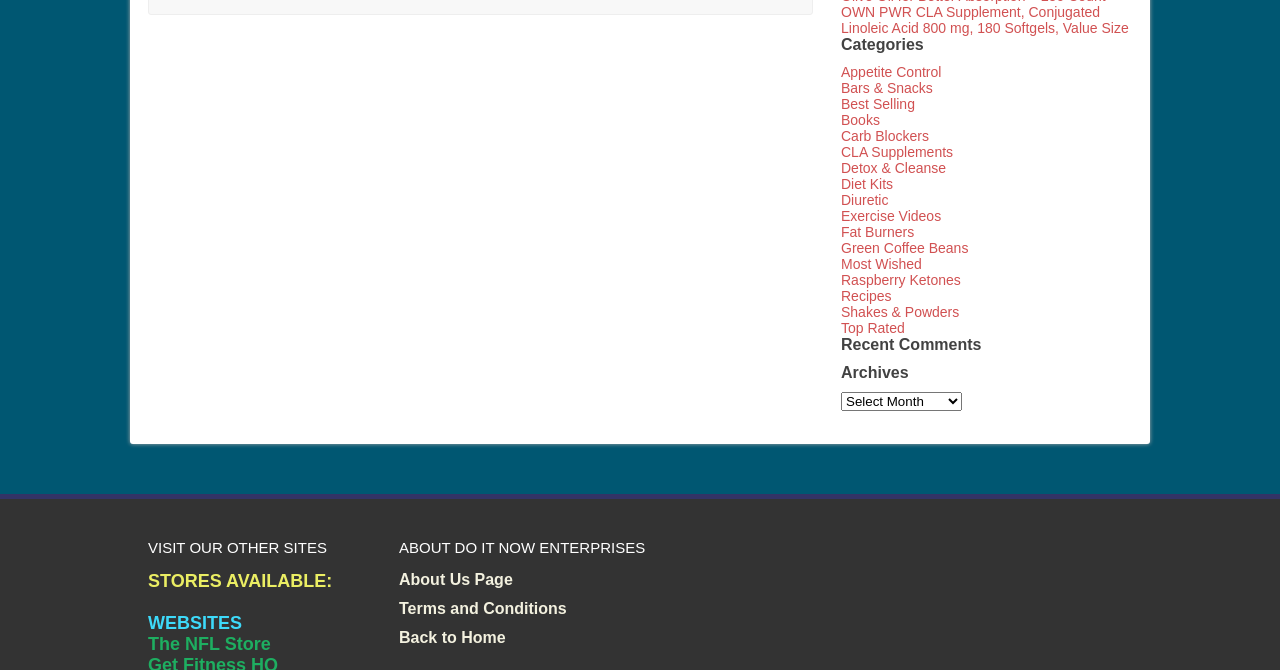How many other websites are listed?
Based on the screenshot, answer the question with a single word or phrase.

2